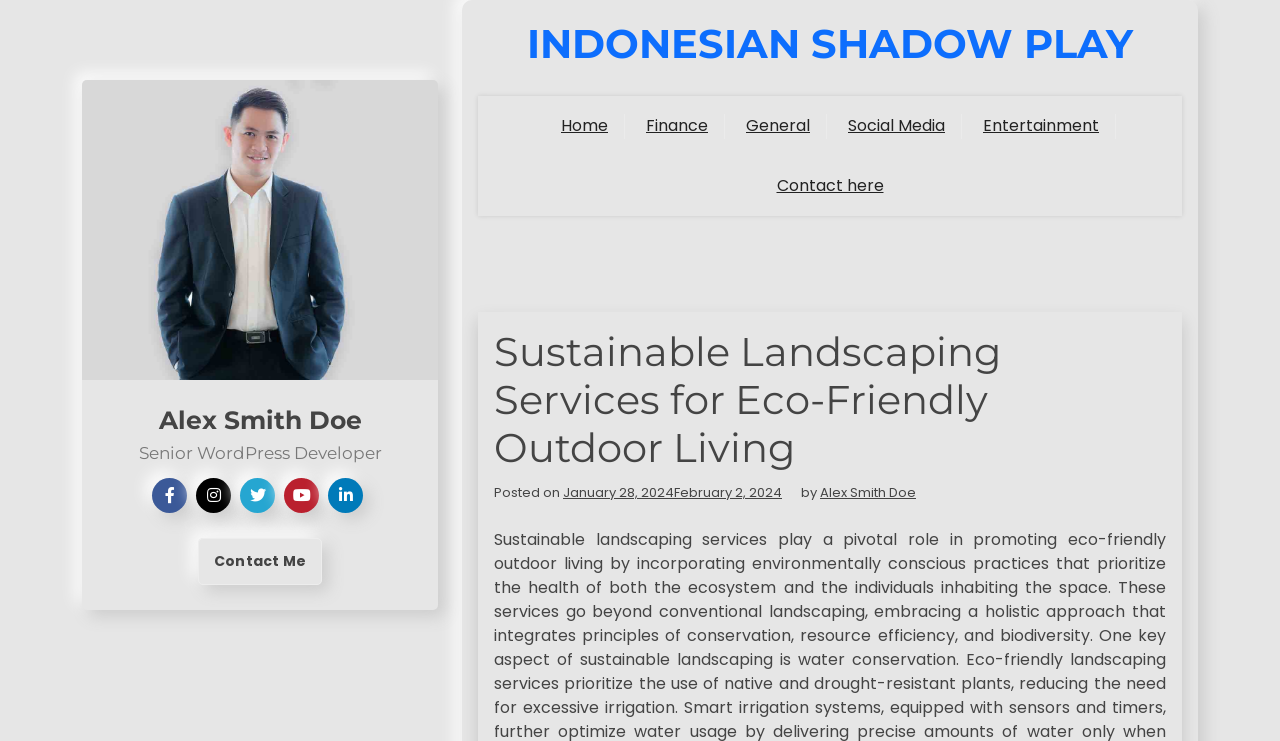Give a succinct answer to this question in a single word or phrase: 
What is the profession of Alex Smith Doe?

Senior WordPress Developer